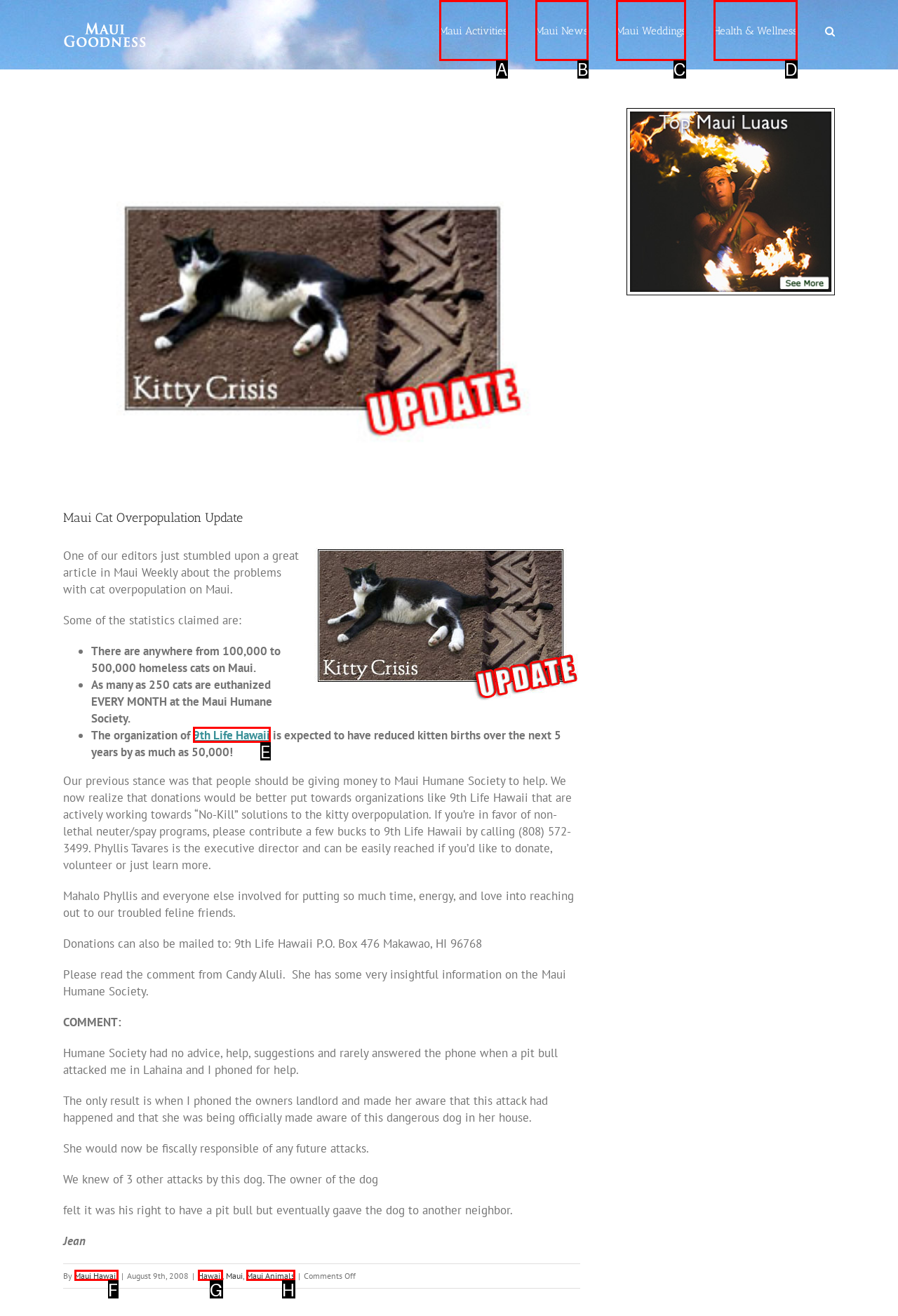Given the description: 9th Life Hawaii, determine the corresponding lettered UI element.
Answer with the letter of the selected option.

E